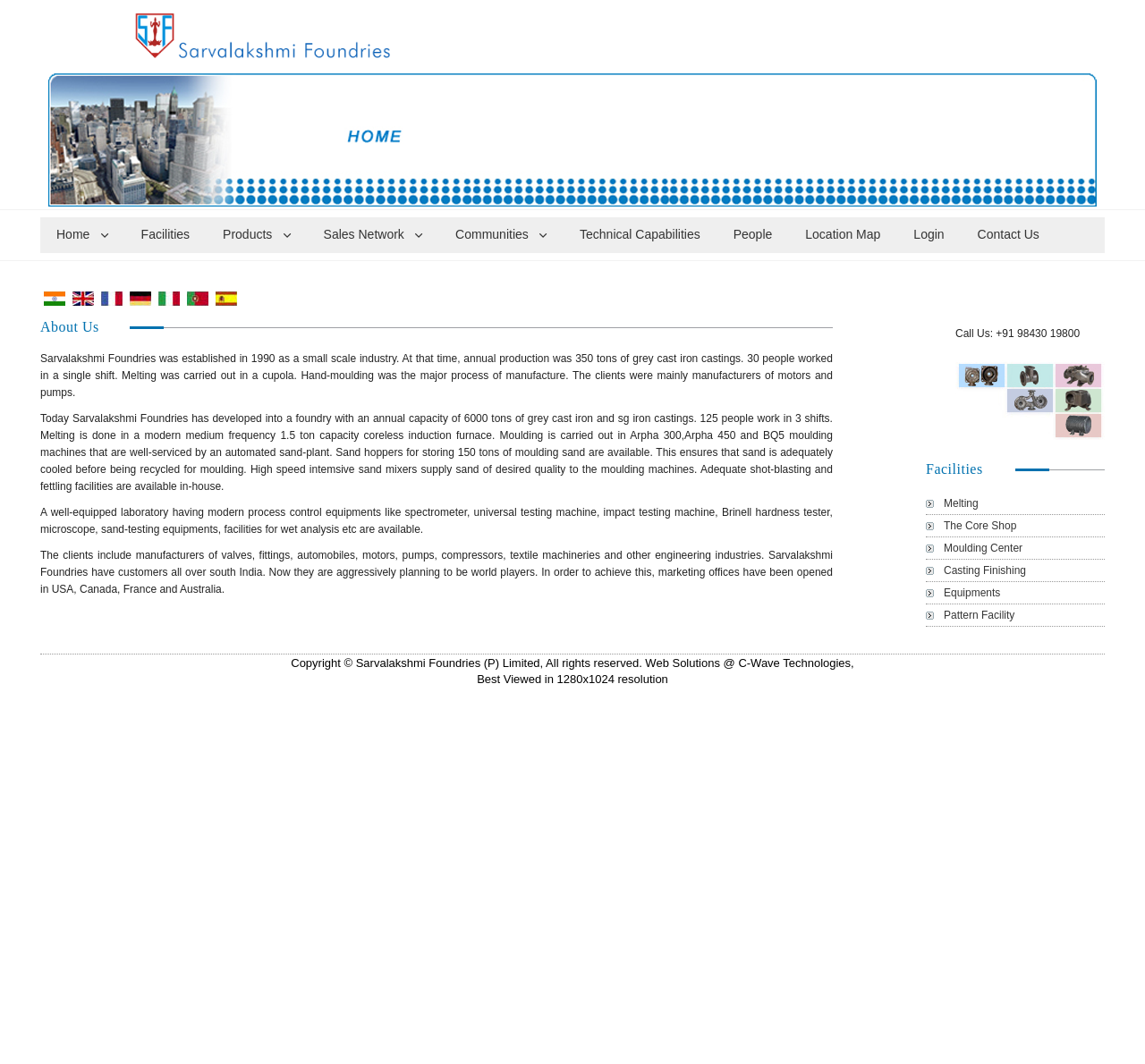Predict the bounding box coordinates of the area that should be clicked to accomplish the following instruction: "Read about Technical Capabilities". The bounding box coordinates should consist of four float numbers between 0 and 1, i.e., [left, top, right, bottom].

[0.492, 0.204, 0.626, 0.236]